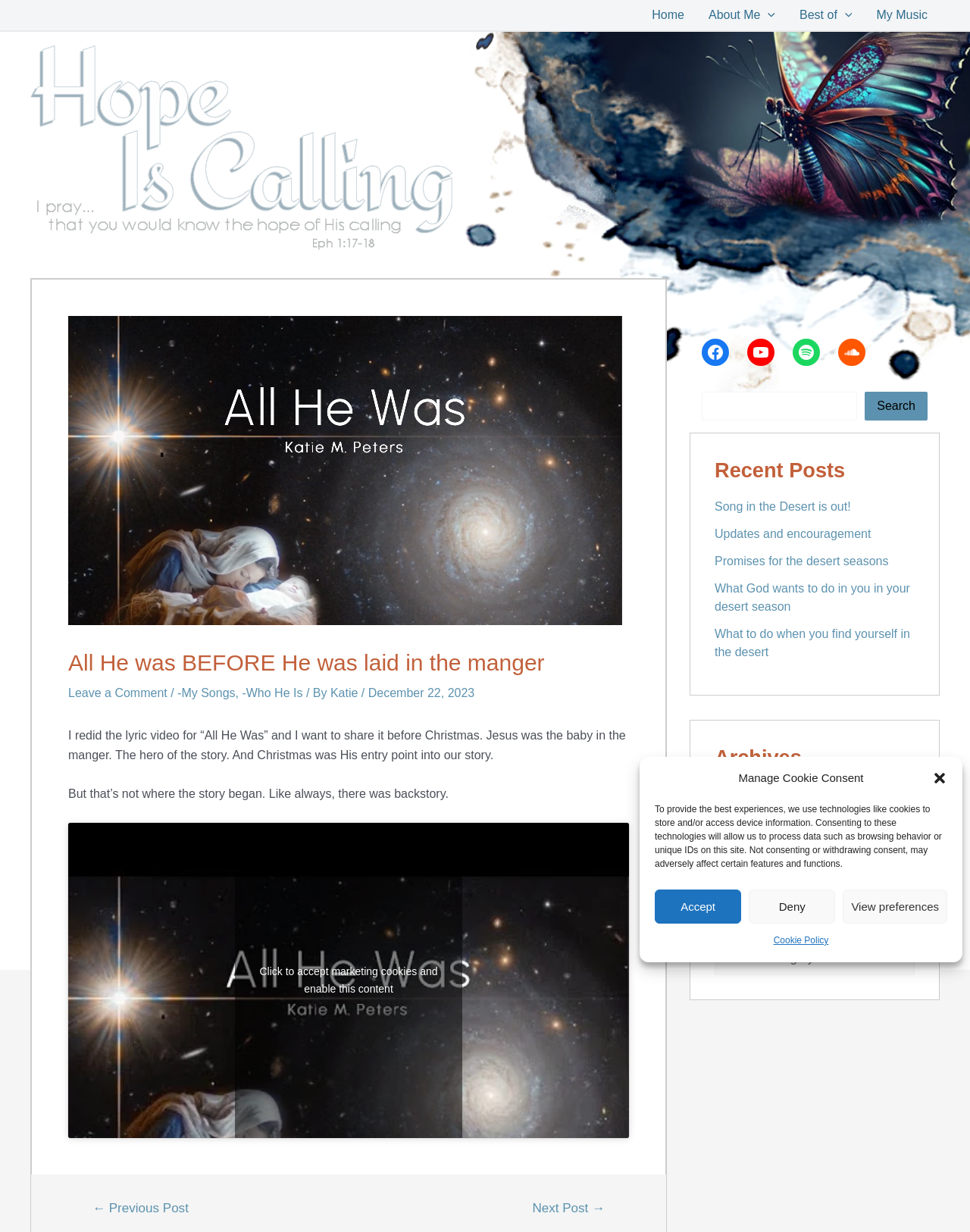Refer to the image and answer the question with as much detail as possible: How many social media links are there?

There are four social media links: Facebook, YouTube, Spotify, and Soundcloud, which are located in the complementary section.